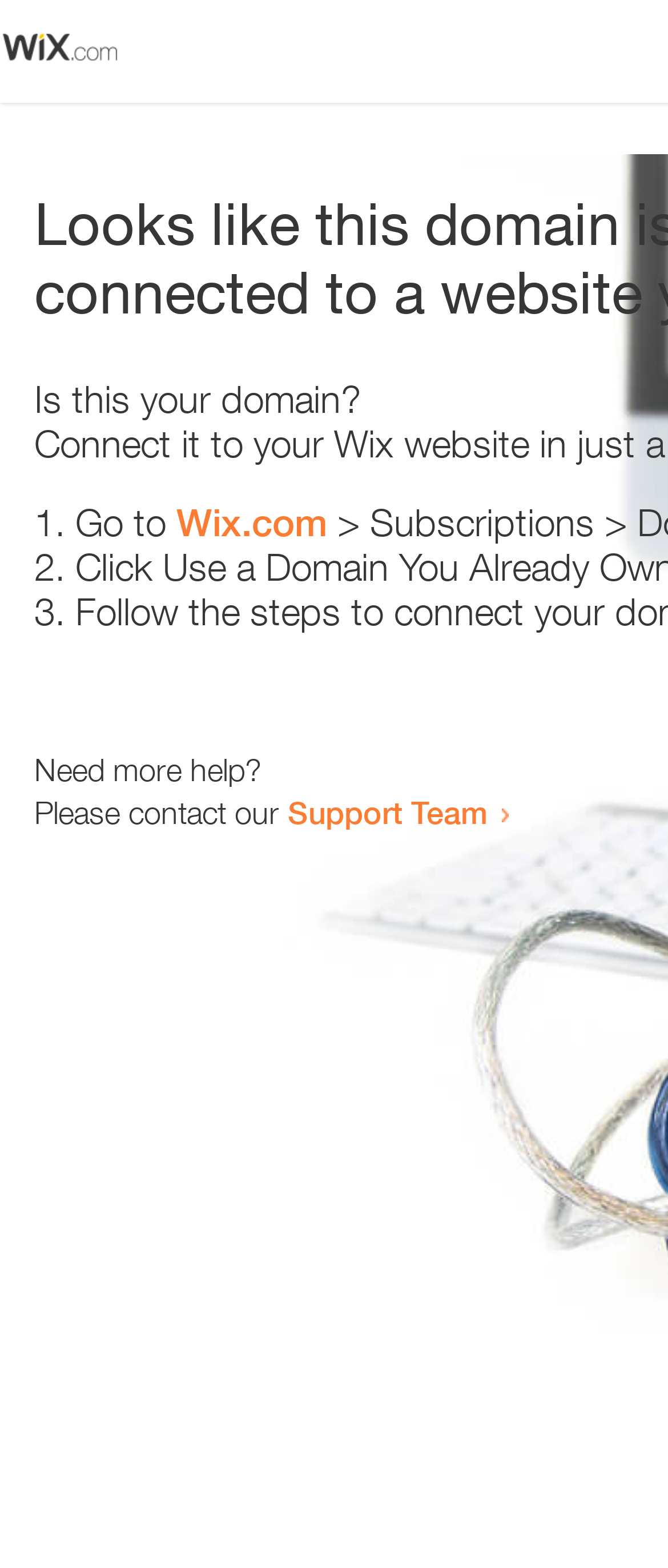Please answer the following question using a single word or phrase: What is the domain being referred to?

Wix.com